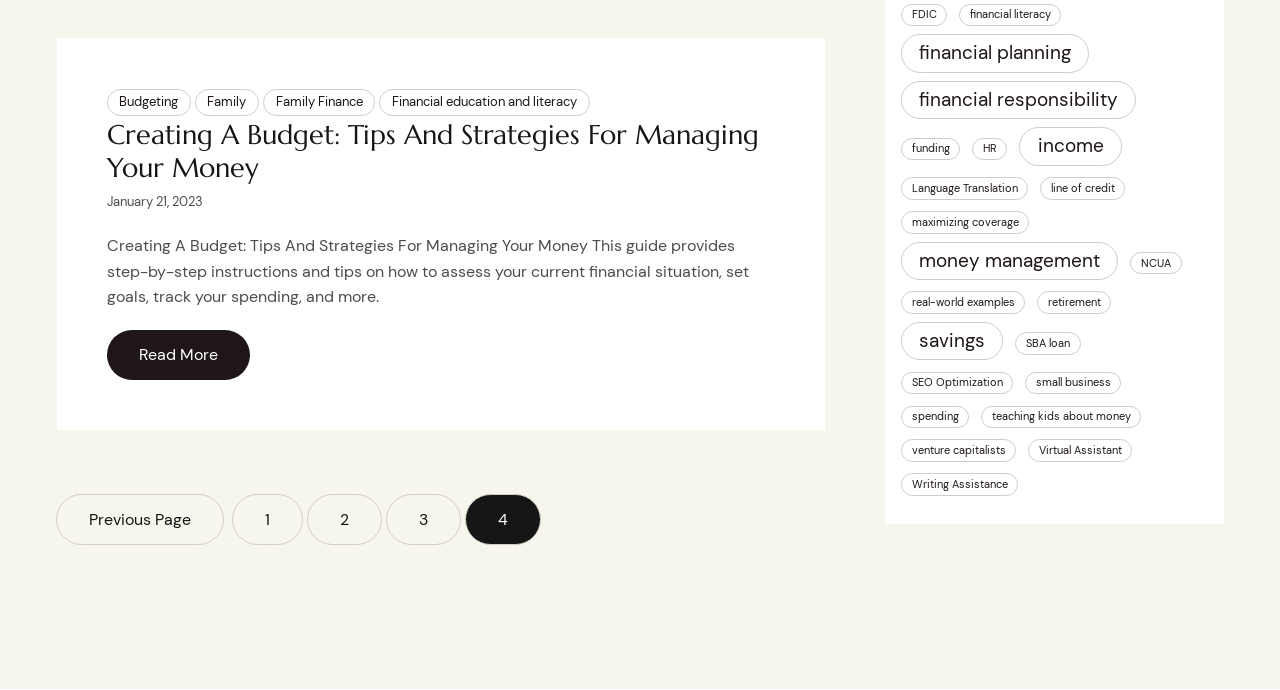Determine the bounding box coordinates for the clickable element to execute this instruction: "Click on 'Budgeting'". Provide the coordinates as four float numbers between 0 and 1, i.e., [left, top, right, bottom].

[0.083, 0.128, 0.149, 0.168]